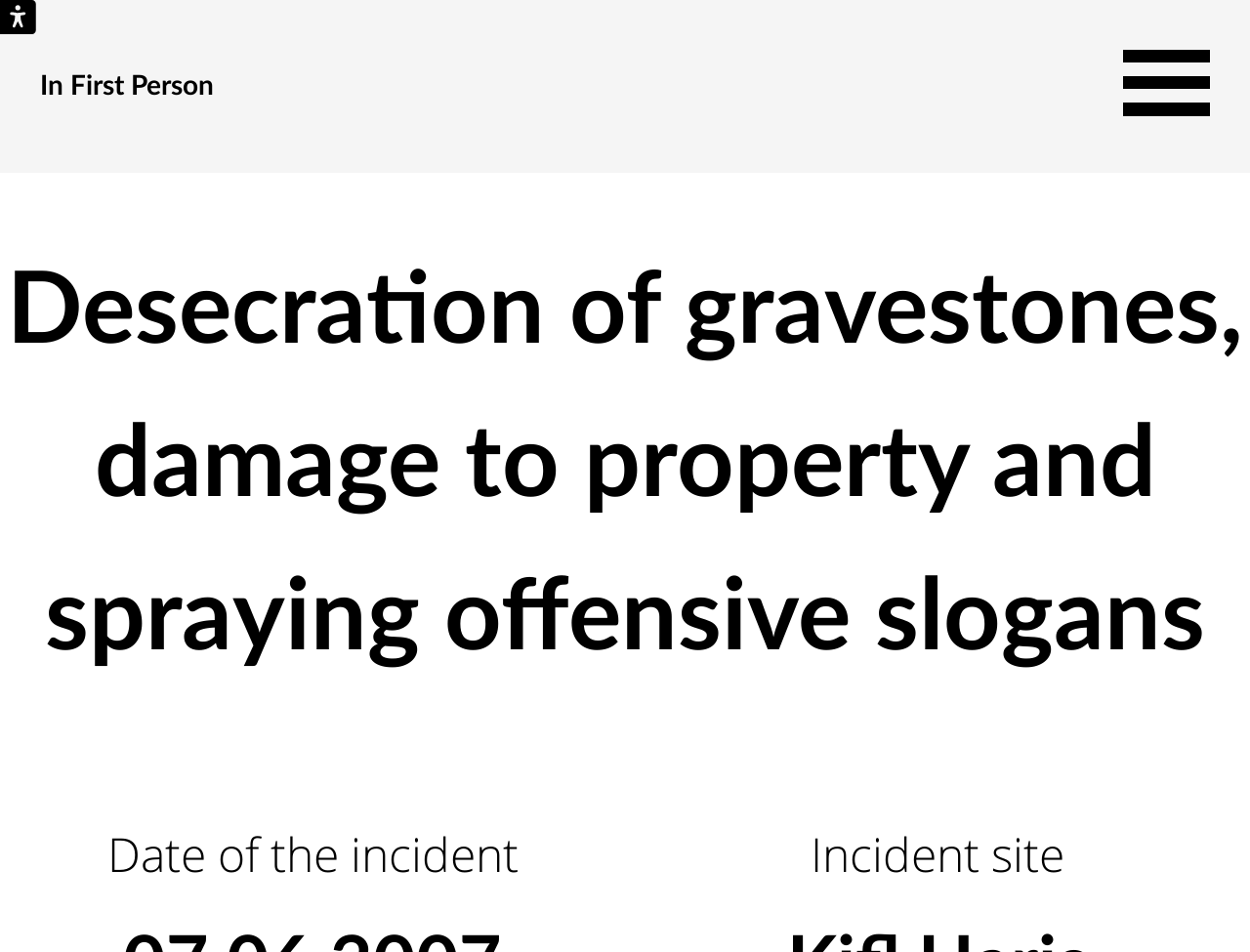What is the name of the section?
Refer to the image and provide a thorough answer to the question.

I found the answer by looking at the heading element with the text 'In First Person' which is a link, indicating that it is a section name.